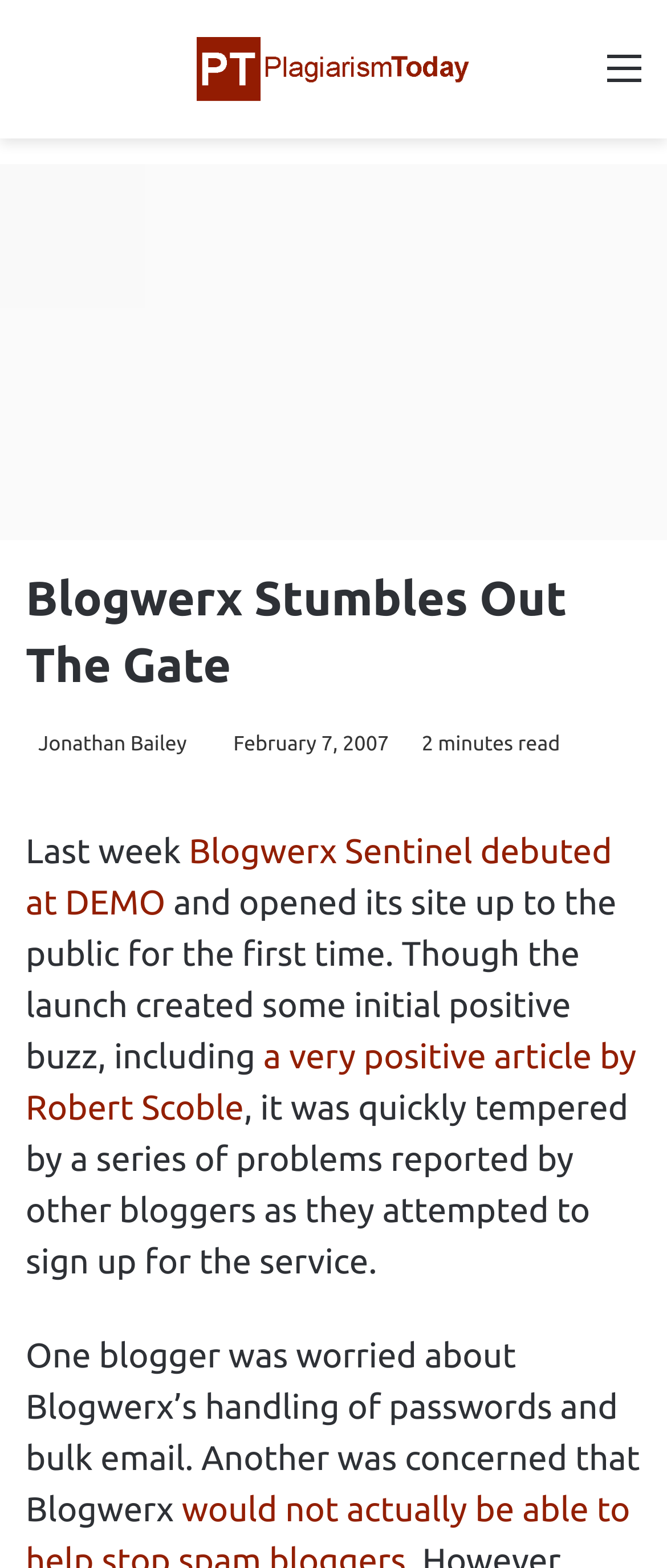Who wrote a positive article about Blogwerx Sentinel?
Look at the image and answer the question using a single word or phrase.

Robert Scoble